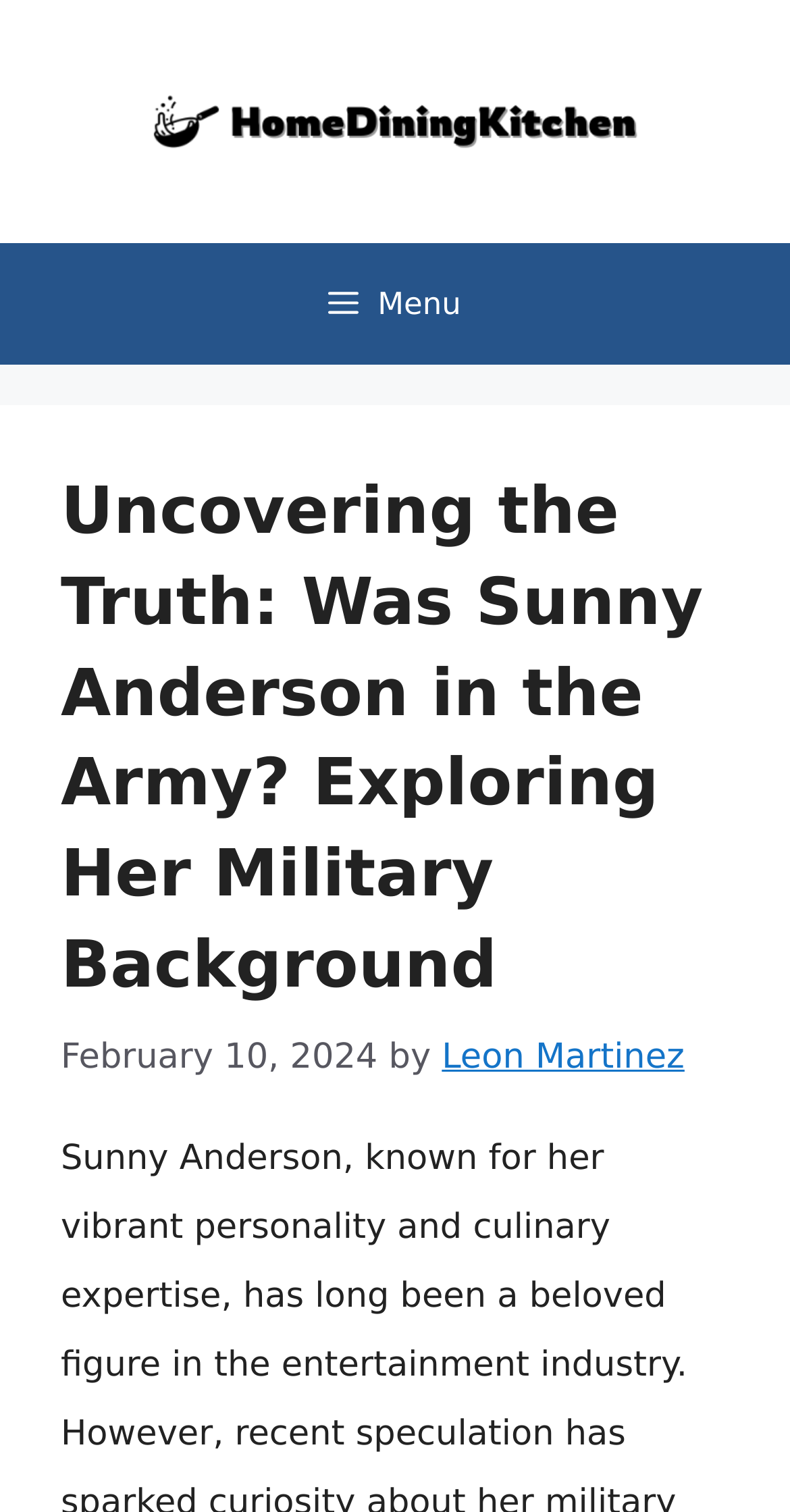Use a single word or phrase to answer the following:
What is the name of the website?

HomeDiningKitchen